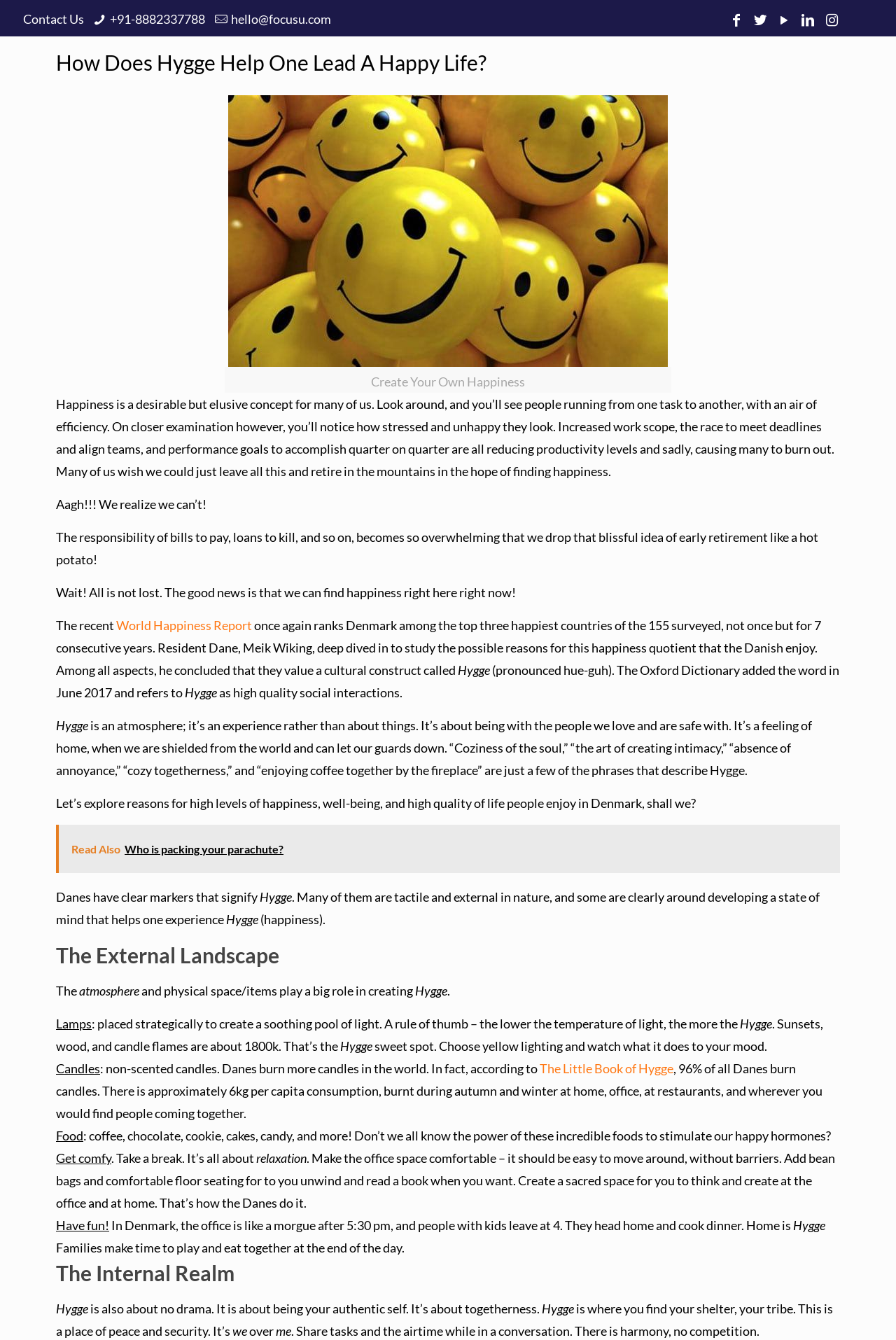What is the concept that Danes value?
Based on the image, give a concise answer in the form of a single word or short phrase.

Hygge